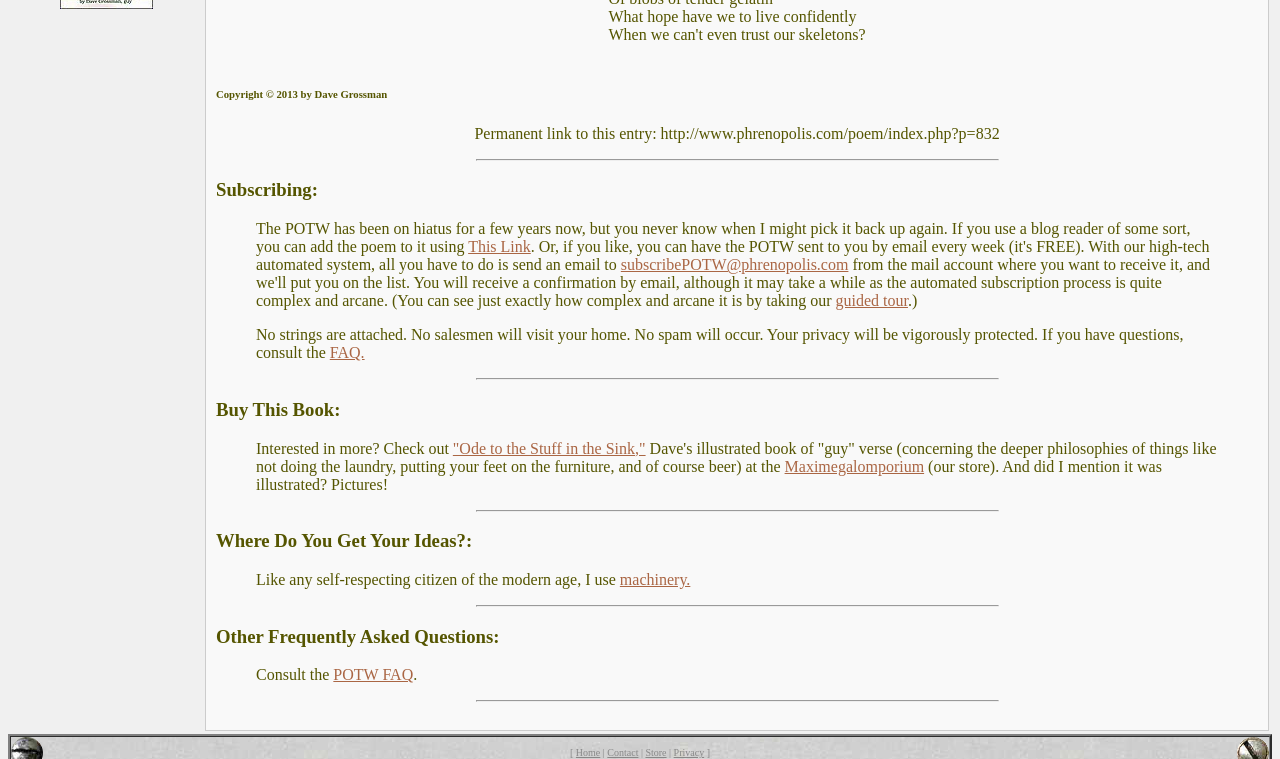Using the description "This Link", locate and provide the bounding box of the UI element.

[0.366, 0.314, 0.415, 0.336]